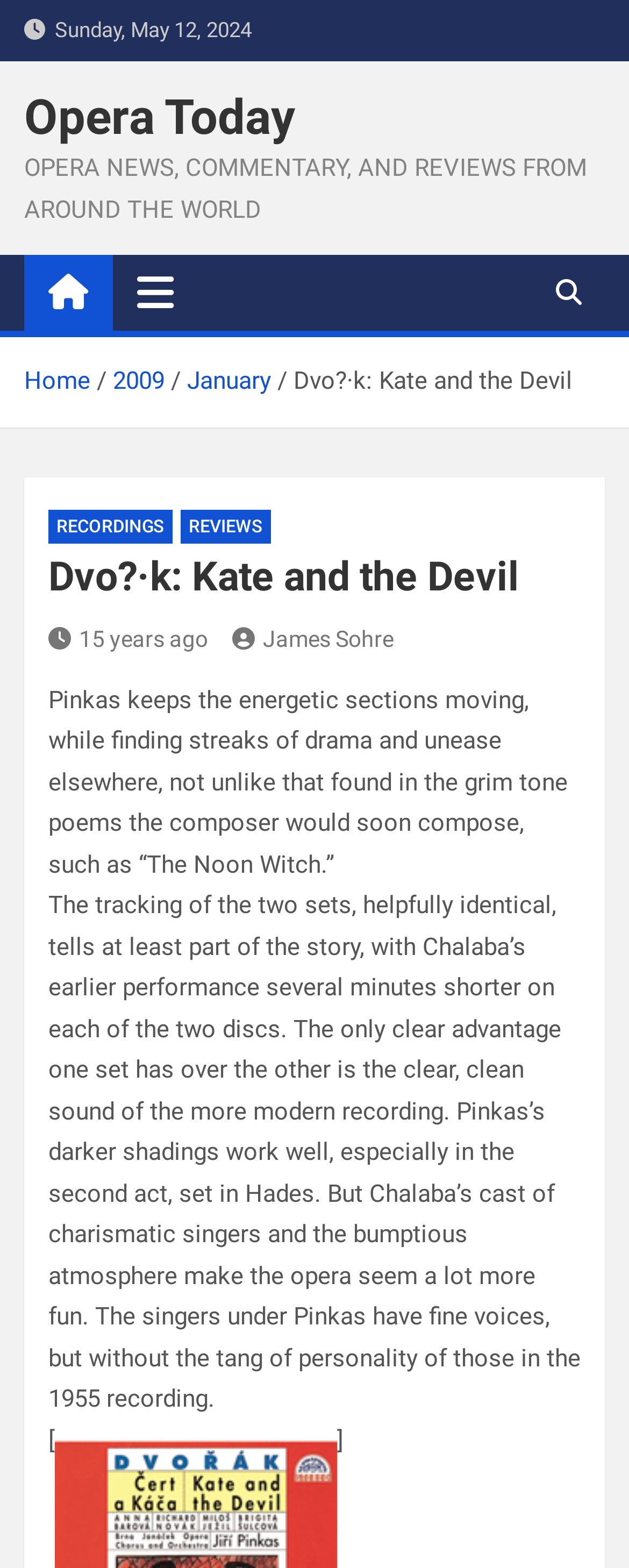Please specify the bounding box coordinates of the clickable section necessary to execute the following command: "Click the 'REVIEWS' link".

[0.287, 0.325, 0.431, 0.346]